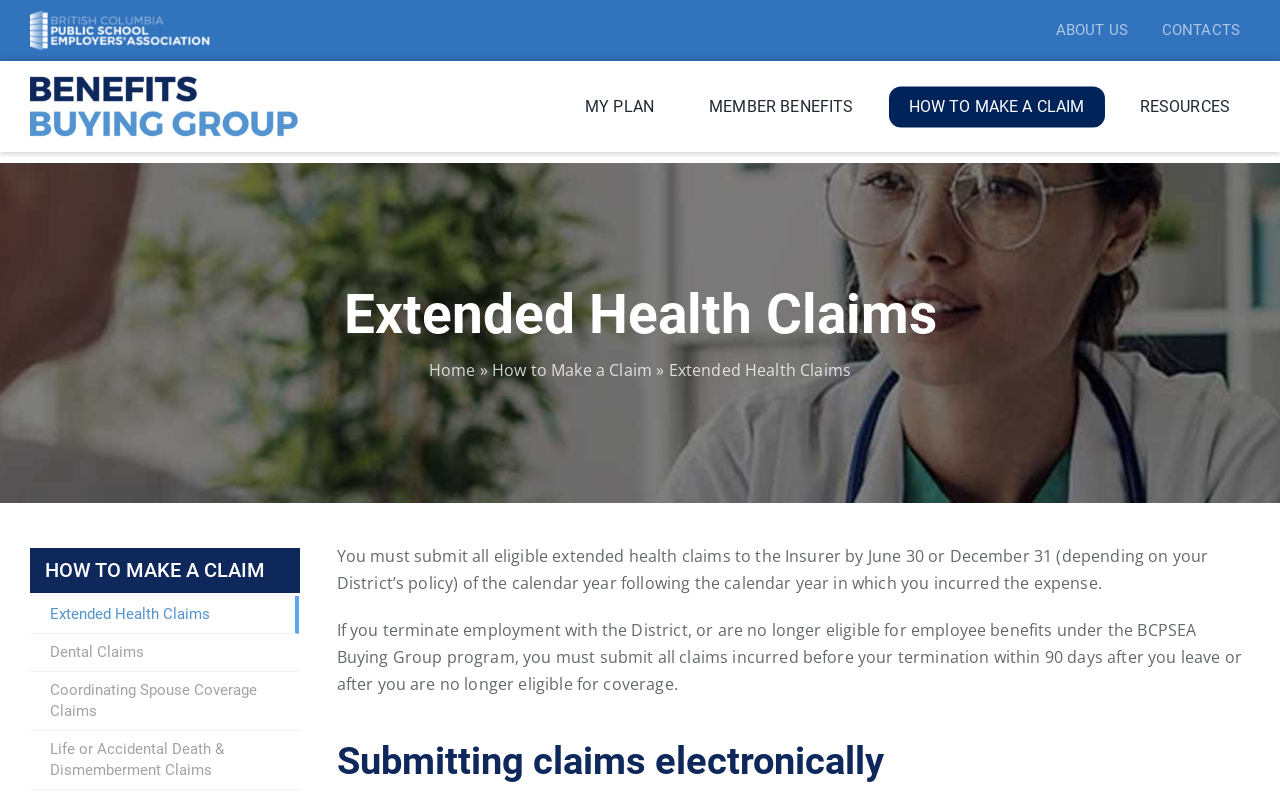Identify the coordinates of the bounding box for the element that must be clicked to accomplish the instruction: "learn how to make a claim".

[0.694, 0.094, 0.863, 0.145]